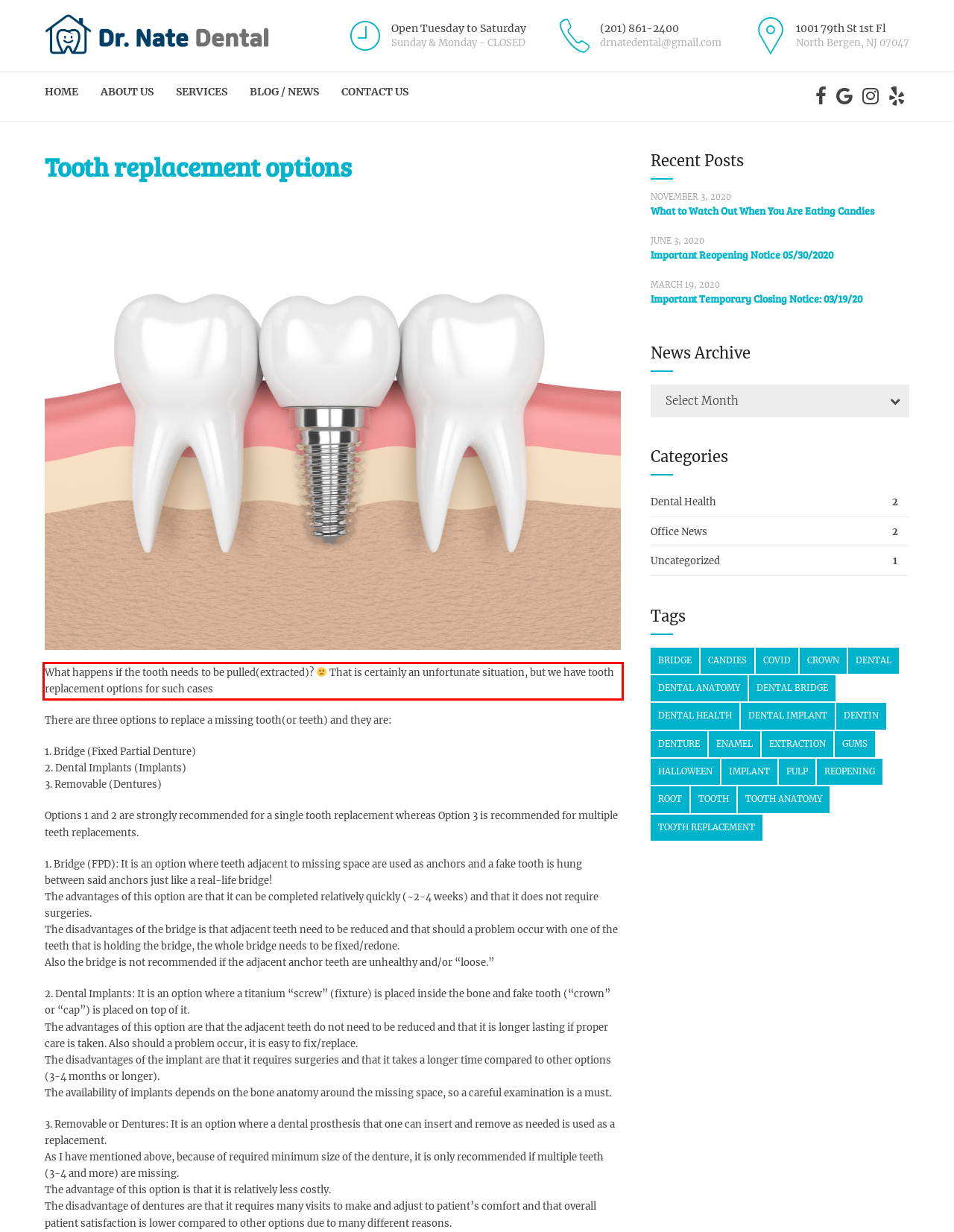Analyze the screenshot of the webpage that features a red bounding box and recognize the text content enclosed within this red bounding box.

What happens if the tooth needs to be pulled(extracted)? That is certainly an unfortunate situation, but we have tooth replacement options for such cases